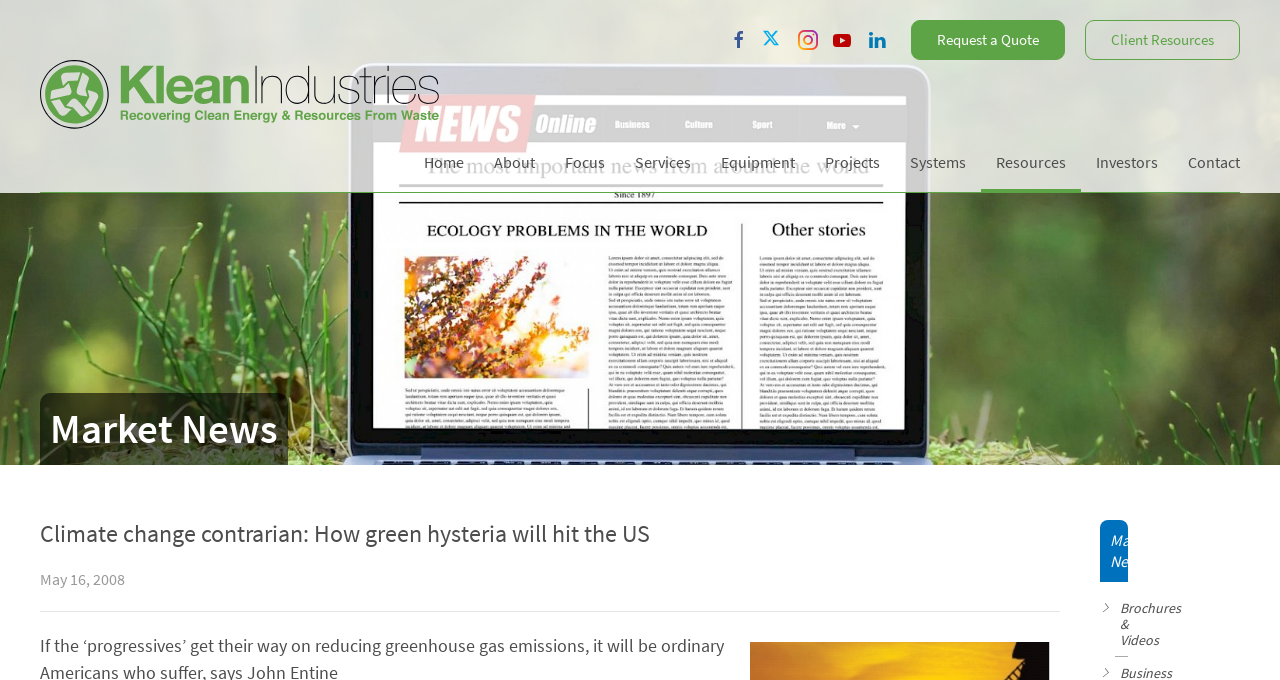Provide a one-word or brief phrase answer to the question:
Is there an image on the webpage with a link?

Yes